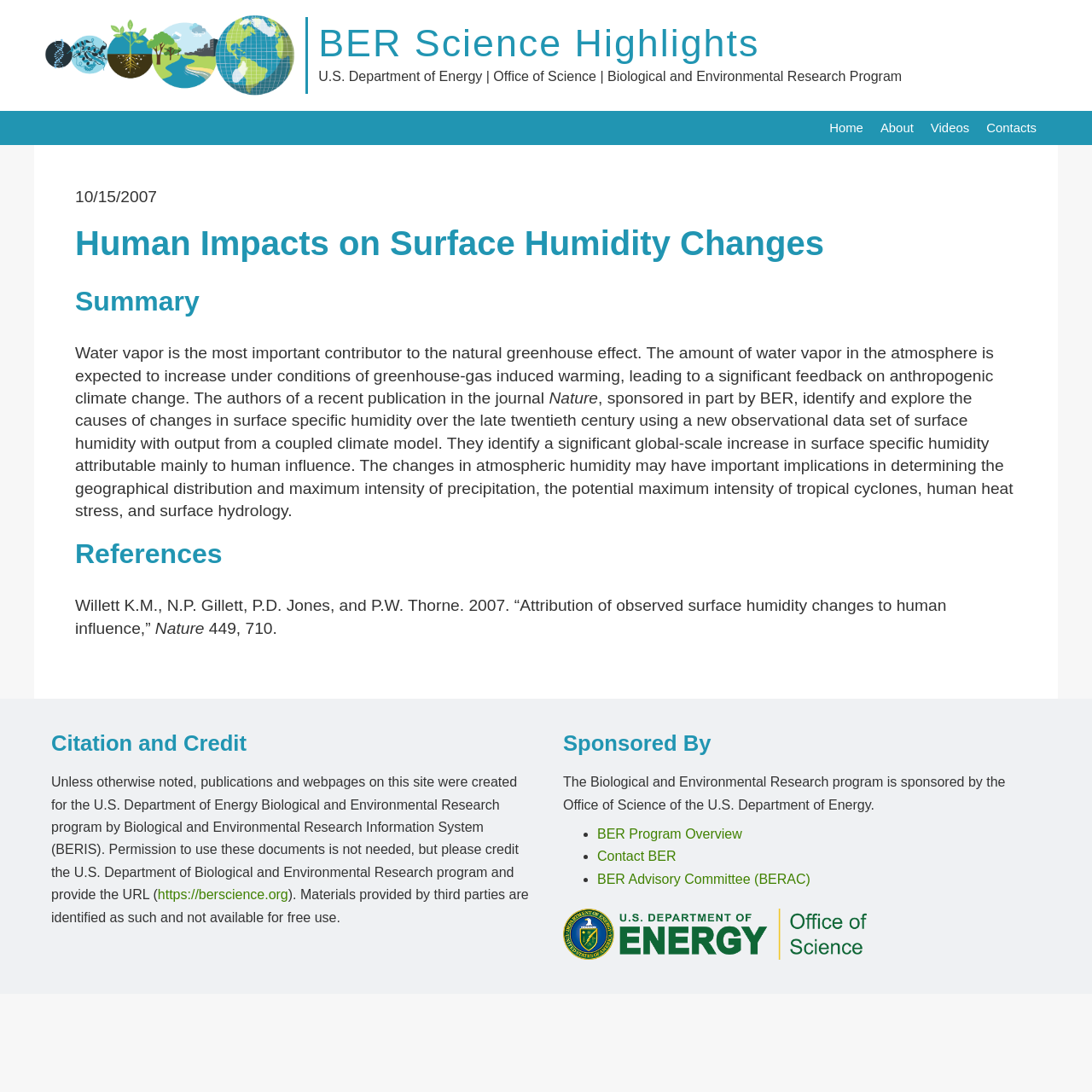Given the element description About, predict the bounding box coordinates for the UI element in the webpage screenshot. The format should be (top-left x, top-left y, bottom-right x, bottom-right y), and the values should be between 0 and 1.

[0.798, 0.102, 0.844, 0.133]